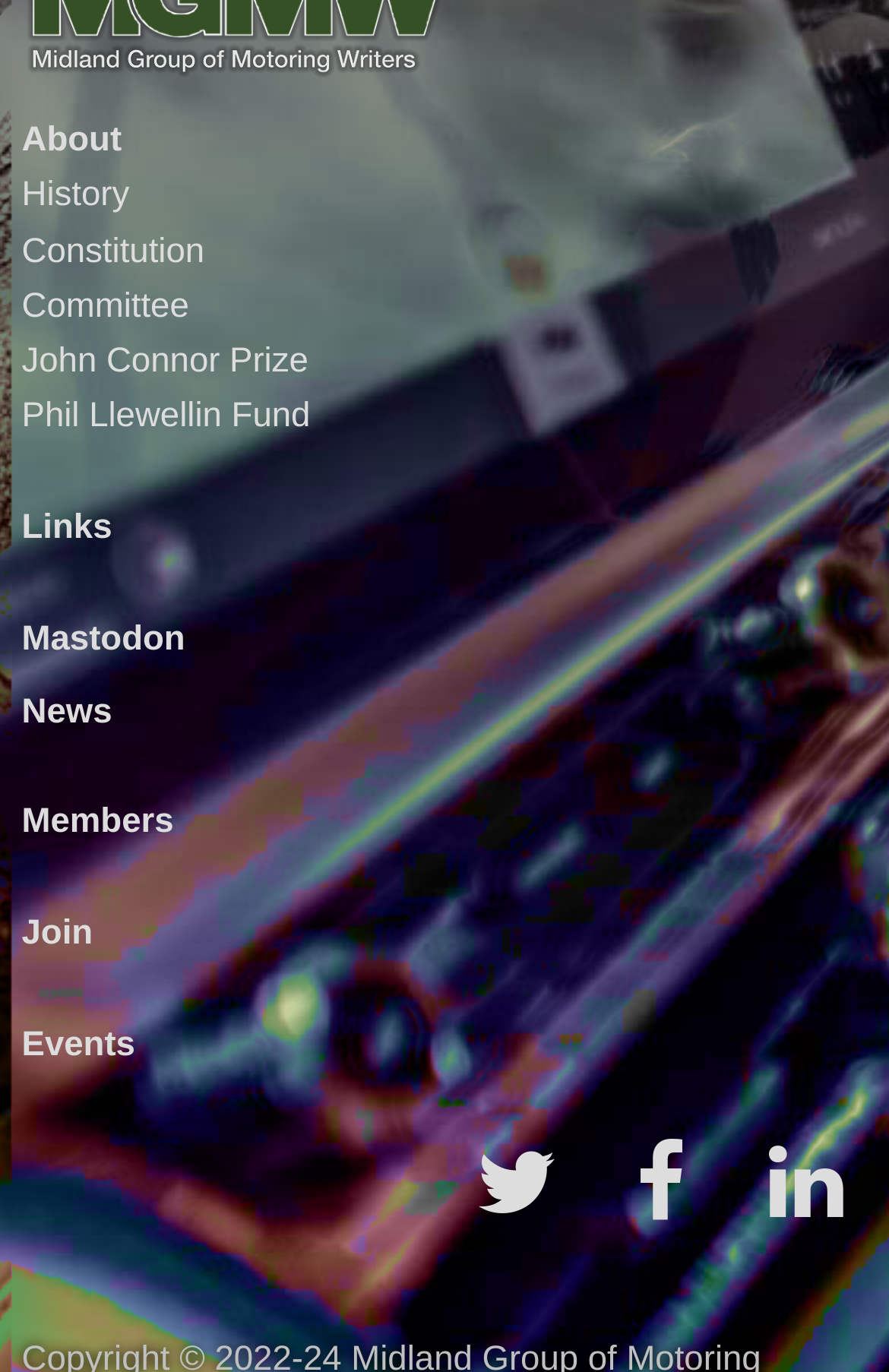Observe the image and answer the following question in detail: What is the link located between 'Constitution' and 'Committee'?

There is no link located between 'Constitution' and 'Committee' because the y-coordinate values of 'Constitution' and 'Committee' are consecutive, indicating they are adjacent to each other.